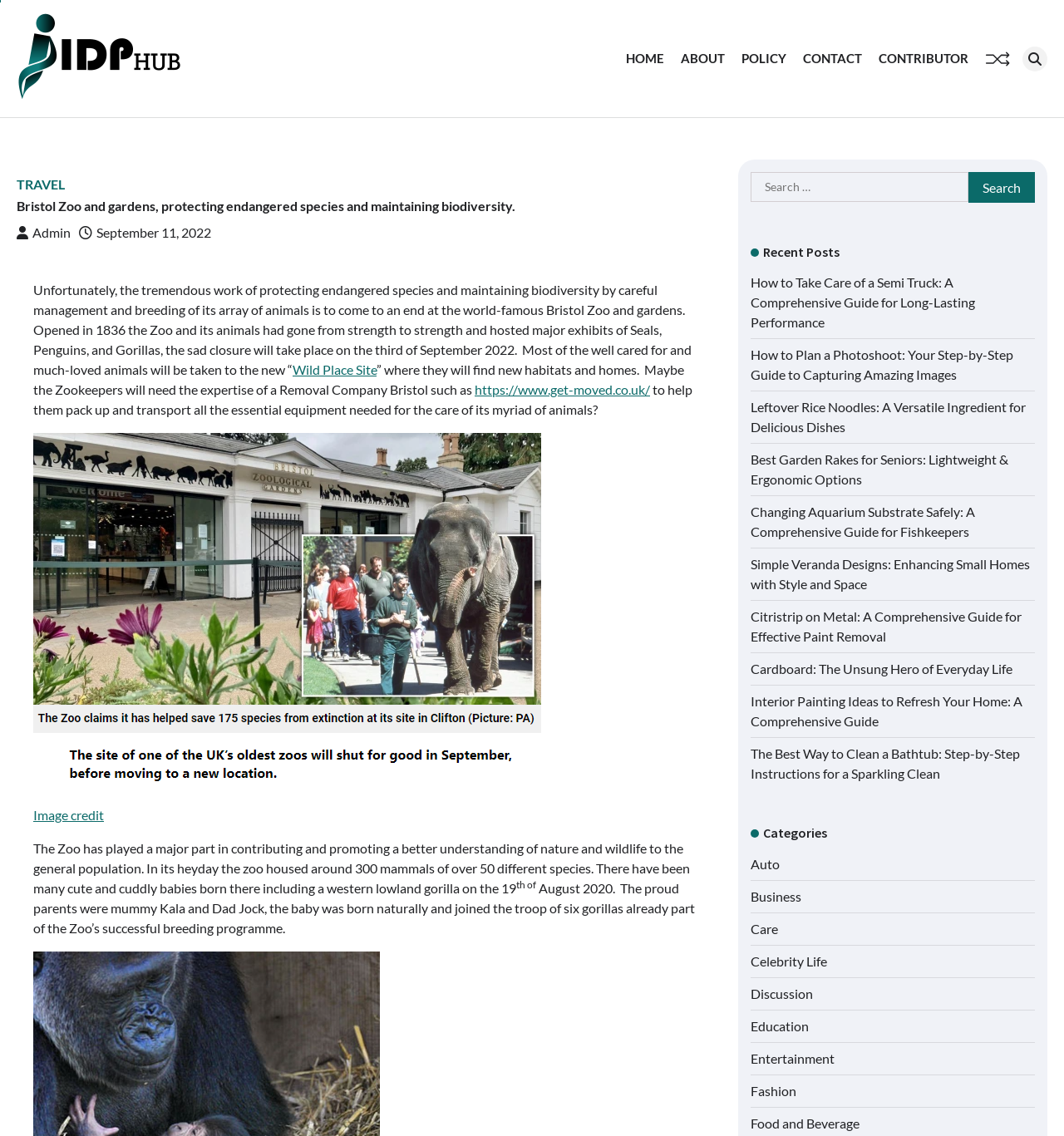Please specify the bounding box coordinates of the clickable region necessary for completing the following instruction: "Visit the Wild Place Site". The coordinates must consist of four float numbers between 0 and 1, i.e., [left, top, right, bottom].

[0.275, 0.318, 0.354, 0.332]